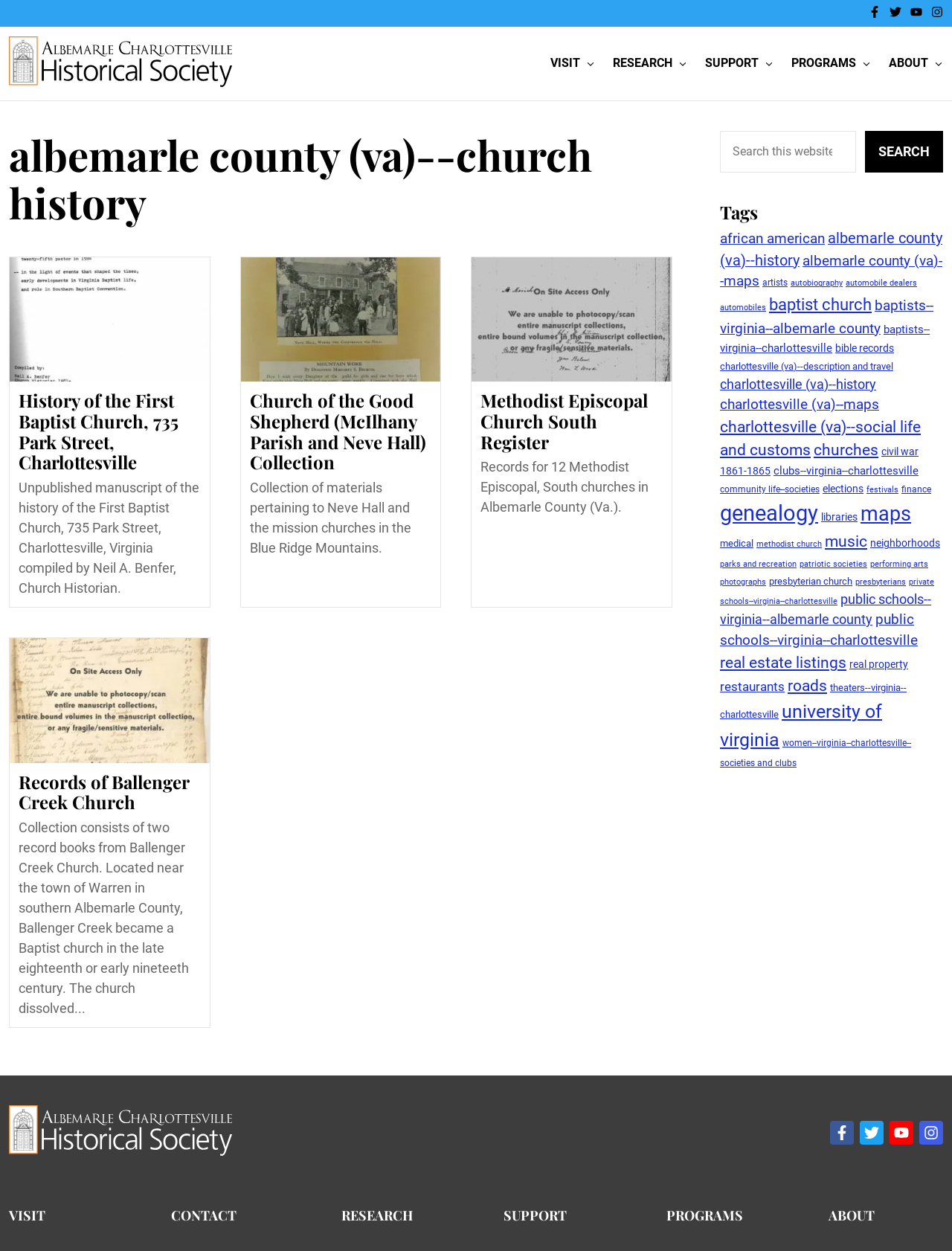Identify the bounding box of the UI element described as follows: "About". Provide the coordinates as four float numbers in the range of 0 to 1 [left, top, right, bottom].

[0.934, 0.022, 0.991, 0.08]